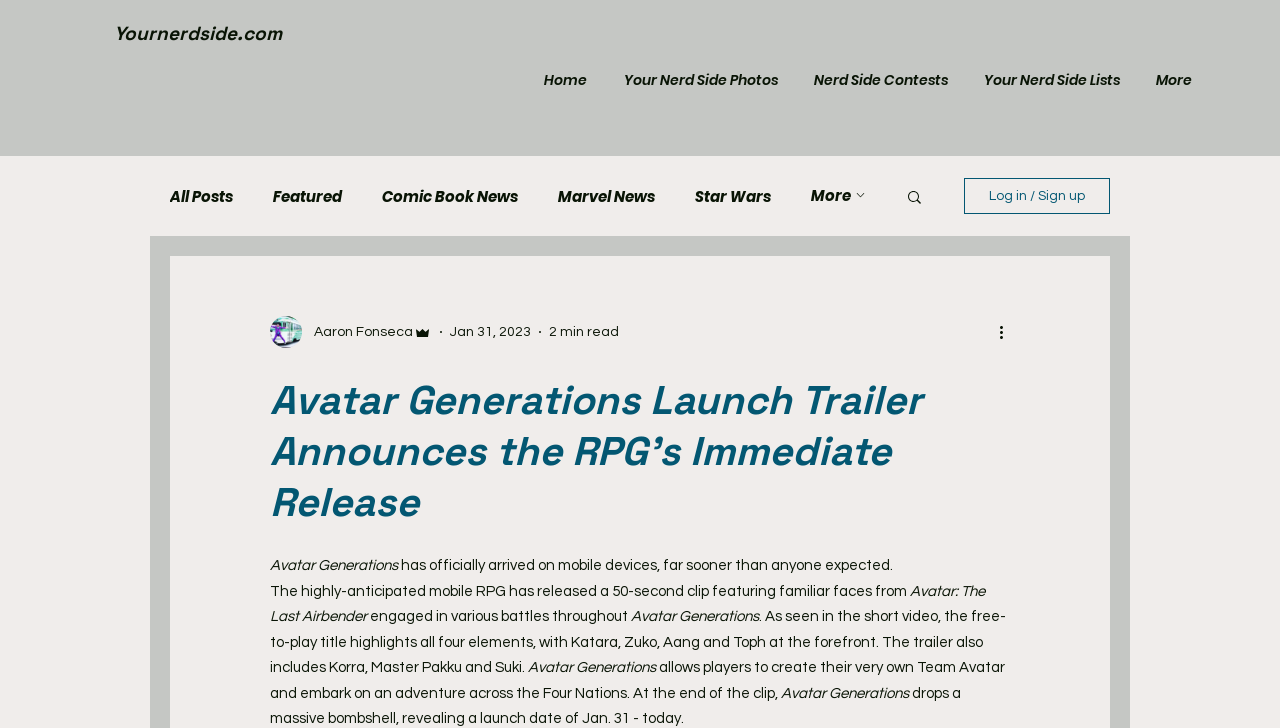What is the name of the website?
Answer briefly with a single word or phrase based on the image.

Your Nerd Side